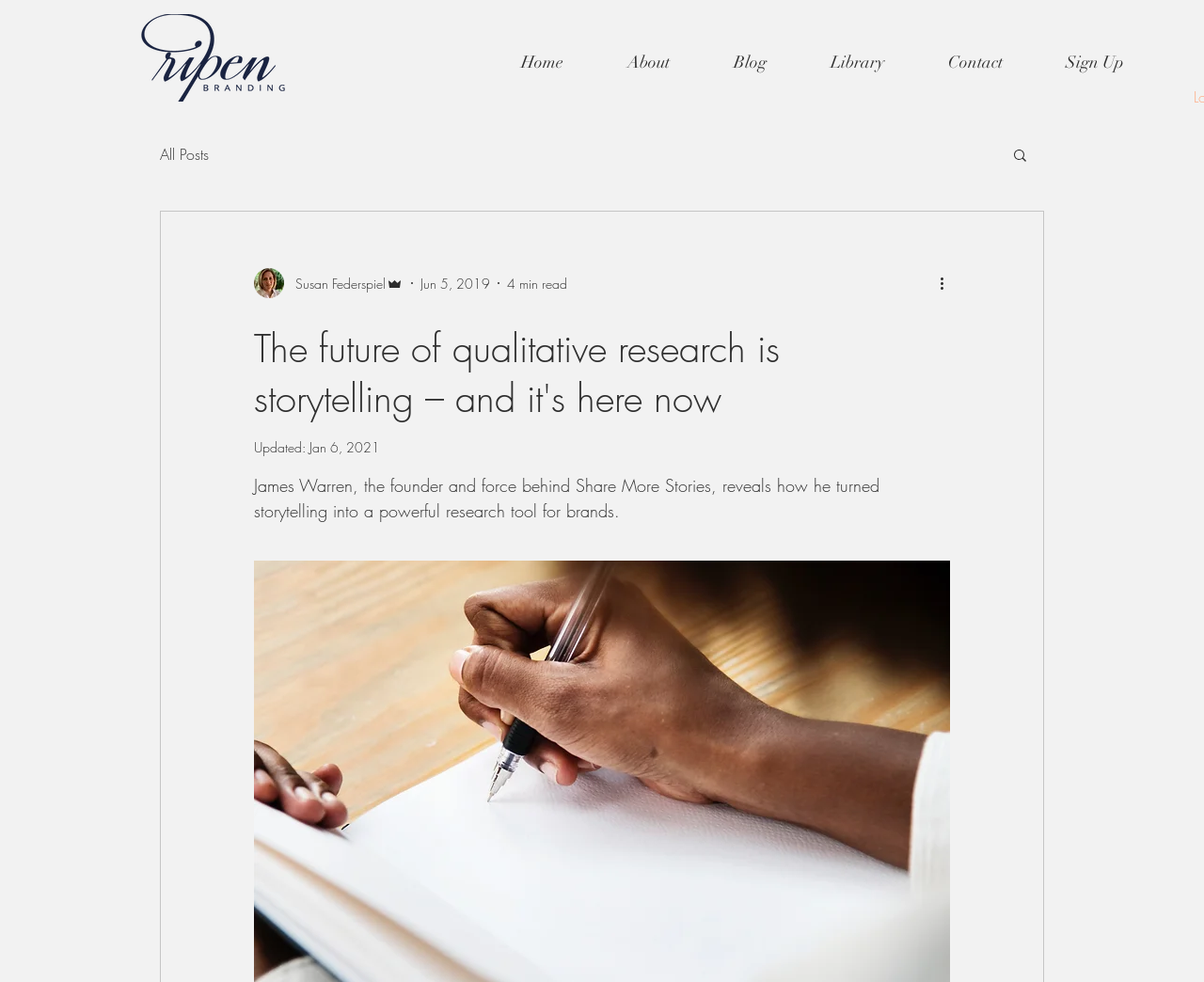What is the estimated reading time of the blog post?
Answer the question with a detailed explanation, including all necessary information.

The answer can be found in the text '4 min read' which is located above the blog post content.